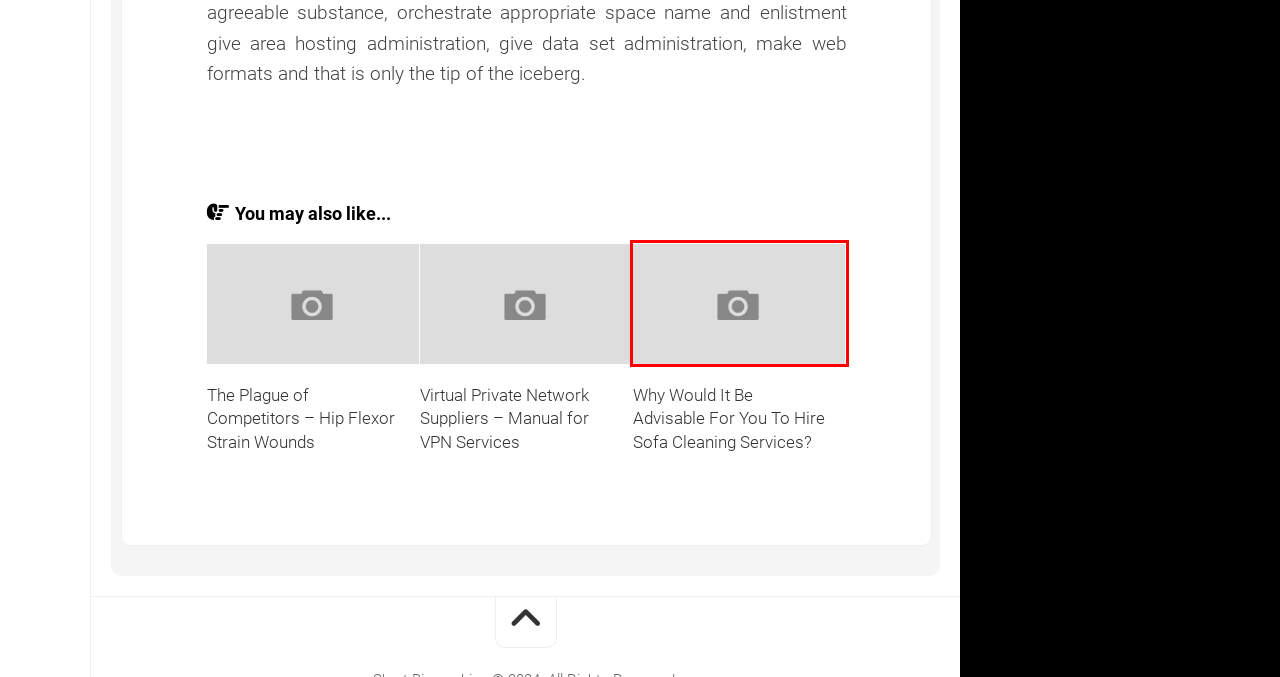A screenshot of a webpage is given, marked with a red bounding box around a UI element. Please select the most appropriate webpage description that fits the new page after clicking the highlighted element. Here are the candidates:
A. Reasons ought to consider getting condominium suite – Short Biographies
B. Tips about how to Effectively Go over Employing a Car Dealership Business – Short Biographies
C. The Plague of Competitors – Hip Flexor Strain Wounds – Short Biographies
D. Why Would It Be Advisable For You To Hire Sofa Cleaning Services? – Short Biographies
E. Virtual Private Network Suppliers – Manual for VPN Services – Short Biographies
F. Modern Marvels – Exploring Innovative Trends in Kitchen Remodeling Services – Short Biographies
G. Web Development – Short Biographies
H. Hospitality Education: Pioneering Excellence in Tourism Leadership – Short Biographies

D